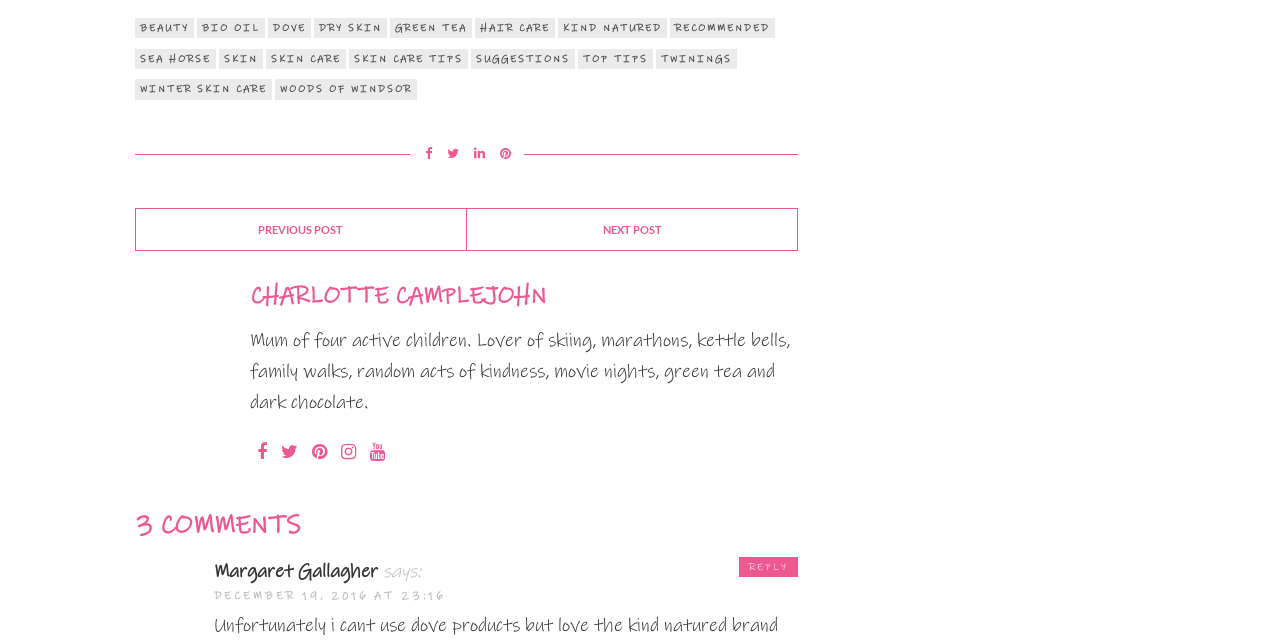Determine the bounding box coordinates of the clickable element to complete this instruction: "View Charlotte Camplejohn's profile". Provide the coordinates in the format of four float numbers between 0 and 1, [left, top, right, bottom].

[0.105, 0.447, 0.176, 0.588]